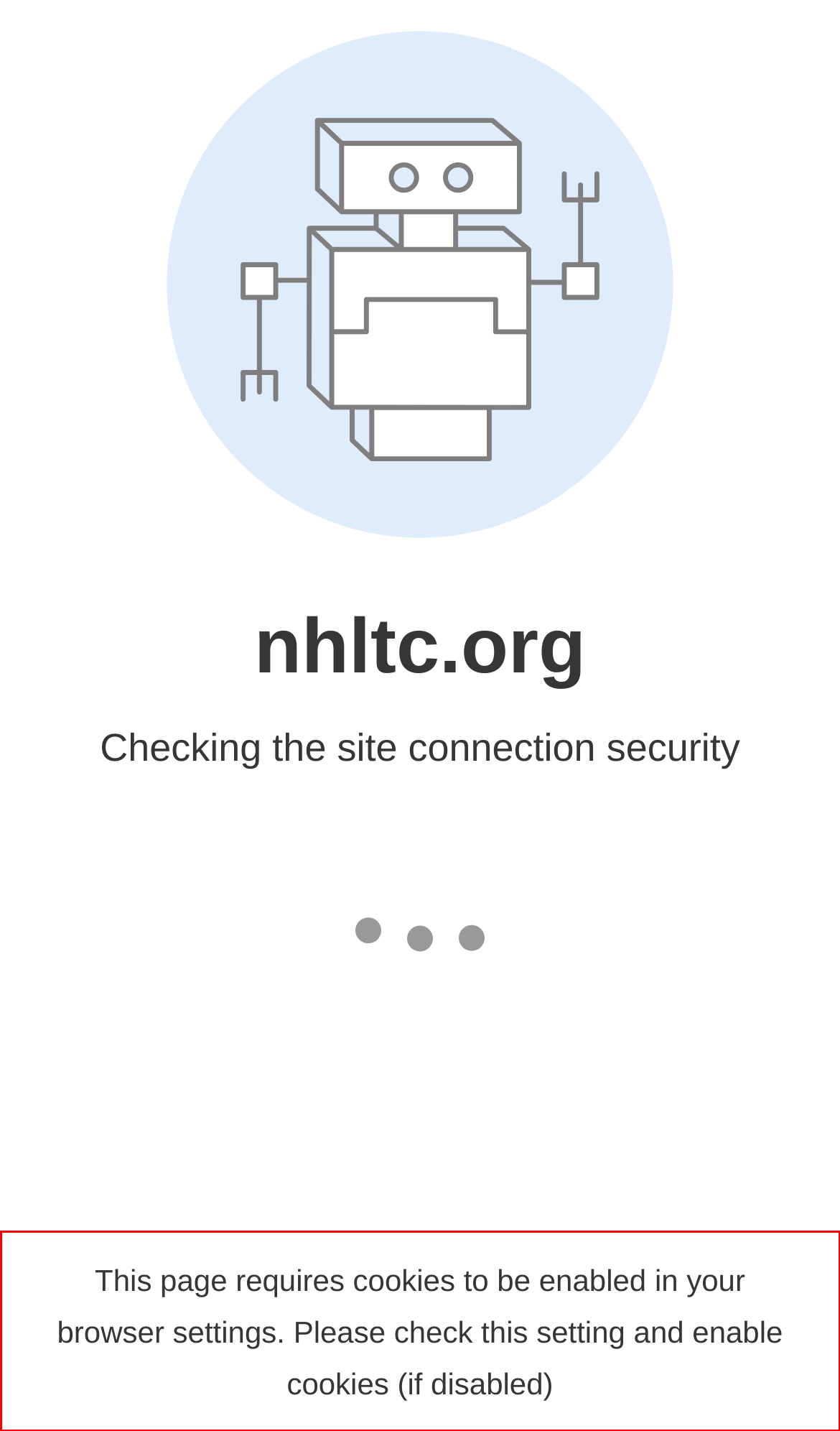Identify and extract the text within the red rectangle in the screenshot of the webpage.

This page requires cookies to be enabled in your browser settings. Please check this setting and enable cookies (if disabled)